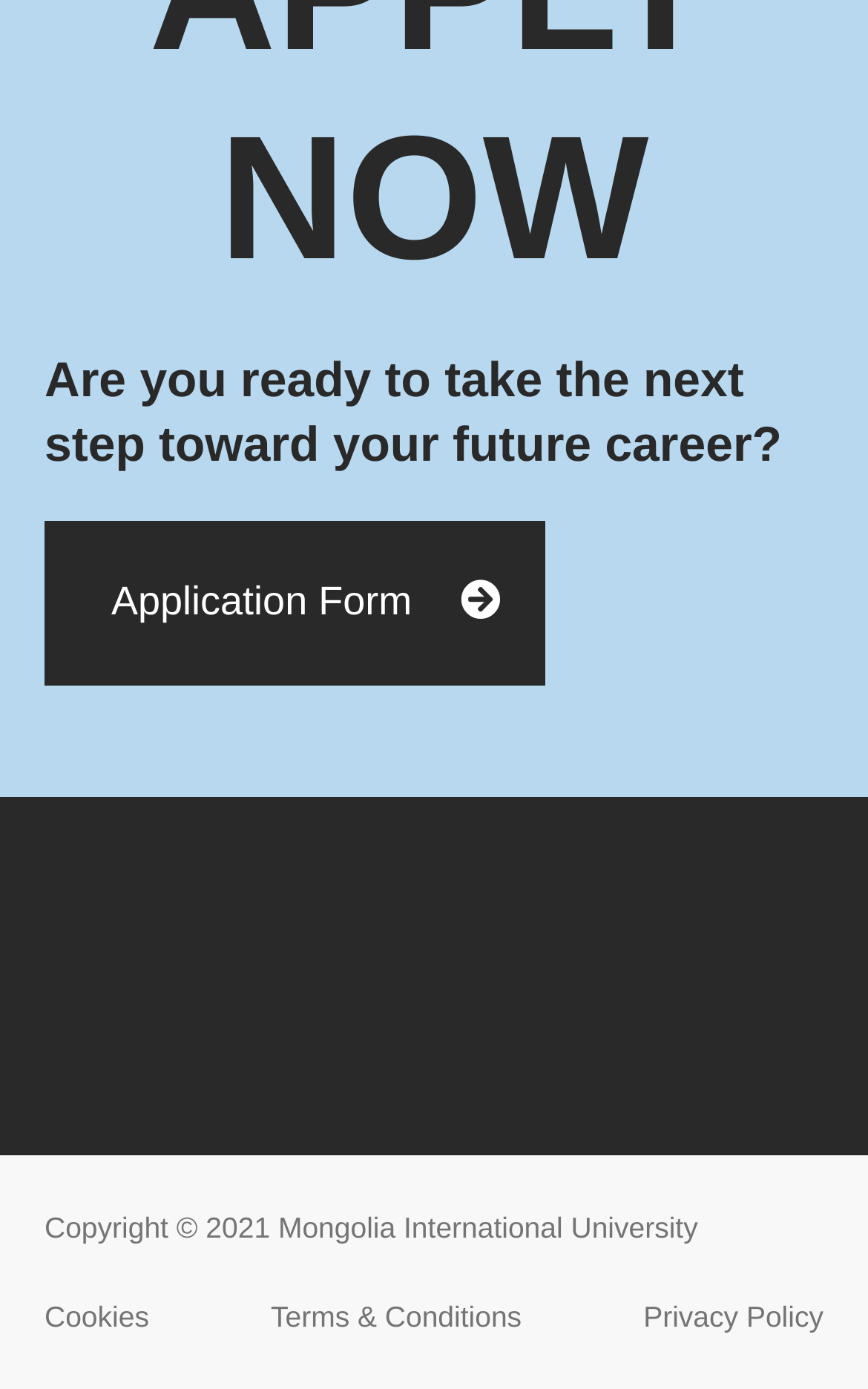Using the webpage screenshot and the element description Terms & Conditions, determine the bounding box coordinates. Specify the coordinates in the format (top-left x, top-left y, bottom-right x, bottom-right y) with values ranging from 0 to 1.

[0.312, 0.927, 0.601, 0.967]